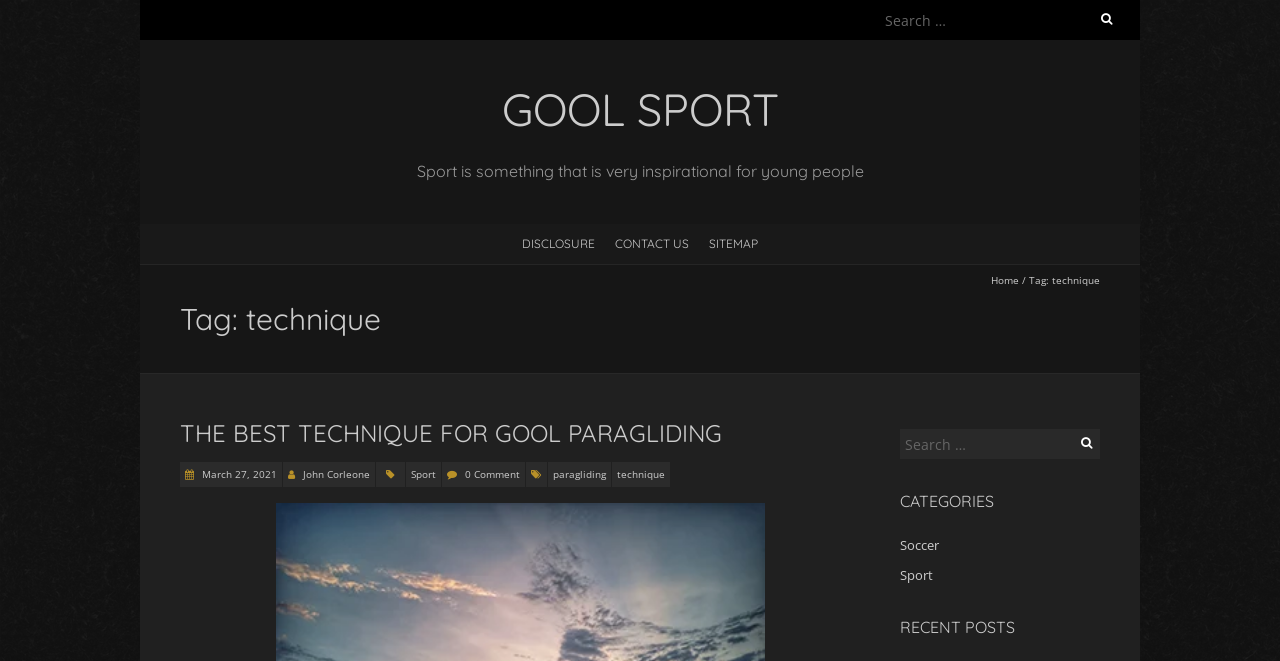Can you specify the bounding box coordinates for the region that should be clicked to fulfill this instruction: "Search again".

[0.703, 0.649, 0.859, 0.695]